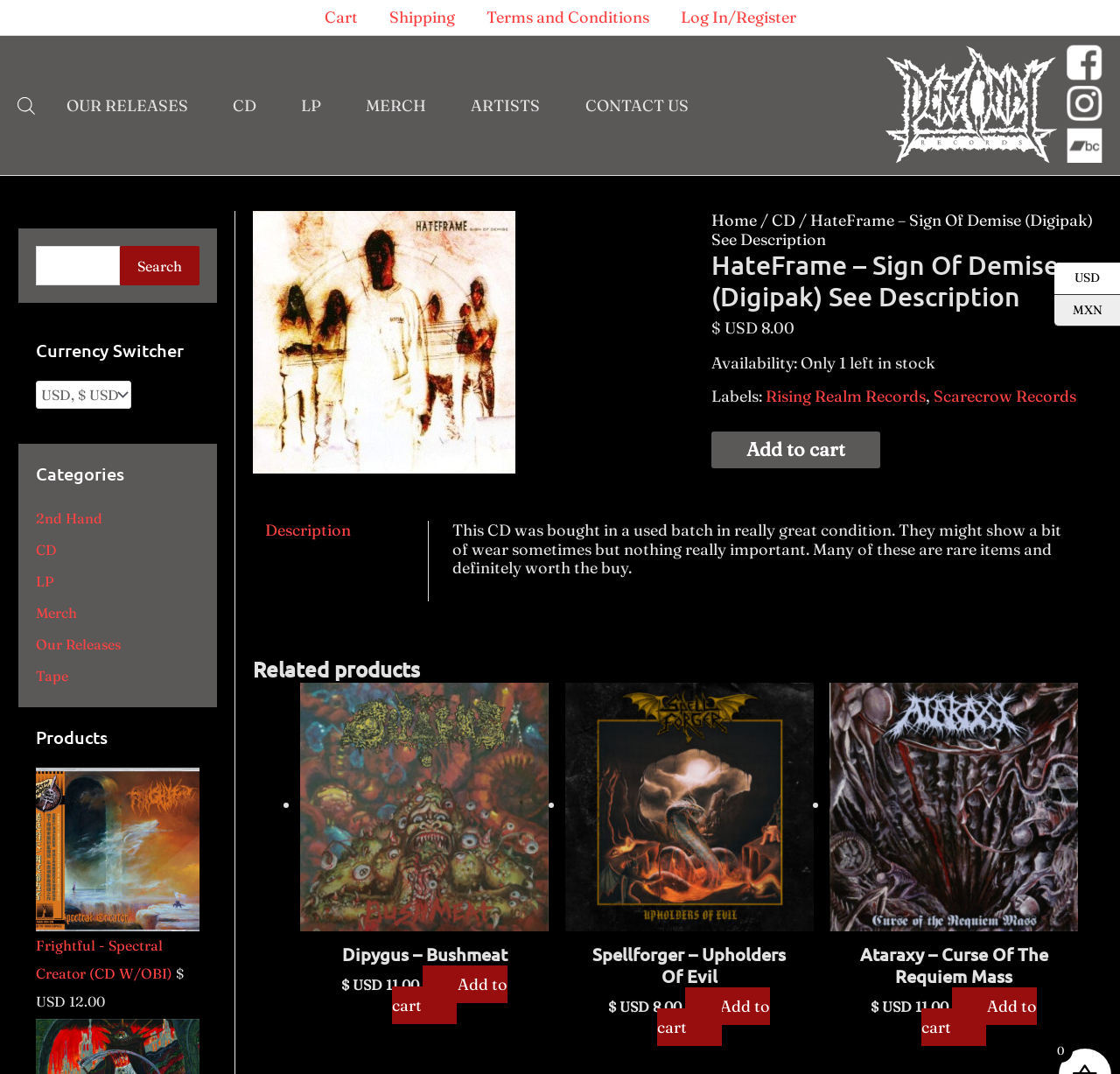Determine the bounding box coordinates of the section to be clicked to follow the instruction: "Search for something". The coordinates should be given as four float numbers between 0 and 1, formatted as [left, top, right, bottom].

[0.032, 0.229, 0.178, 0.266]